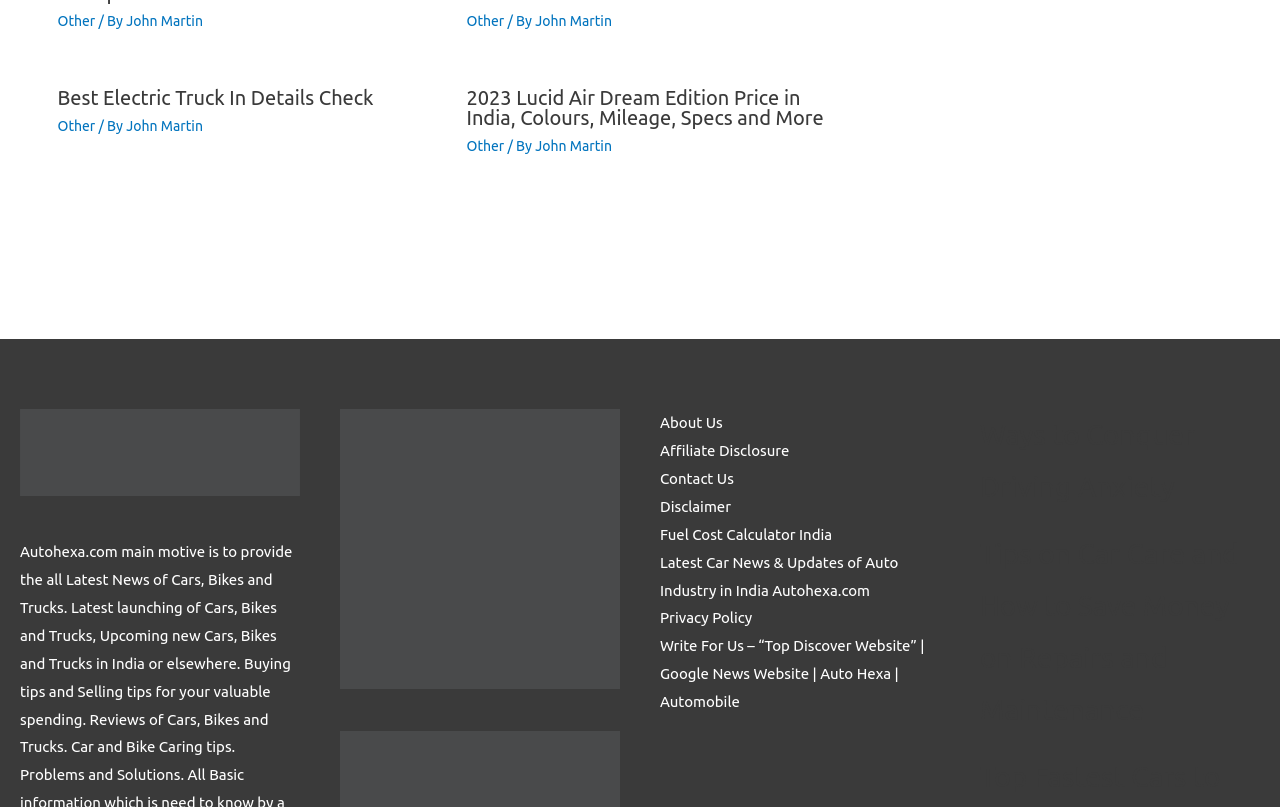What type of content does the website provide?
From the screenshot, provide a brief answer in one word or phrase.

Car news and updates